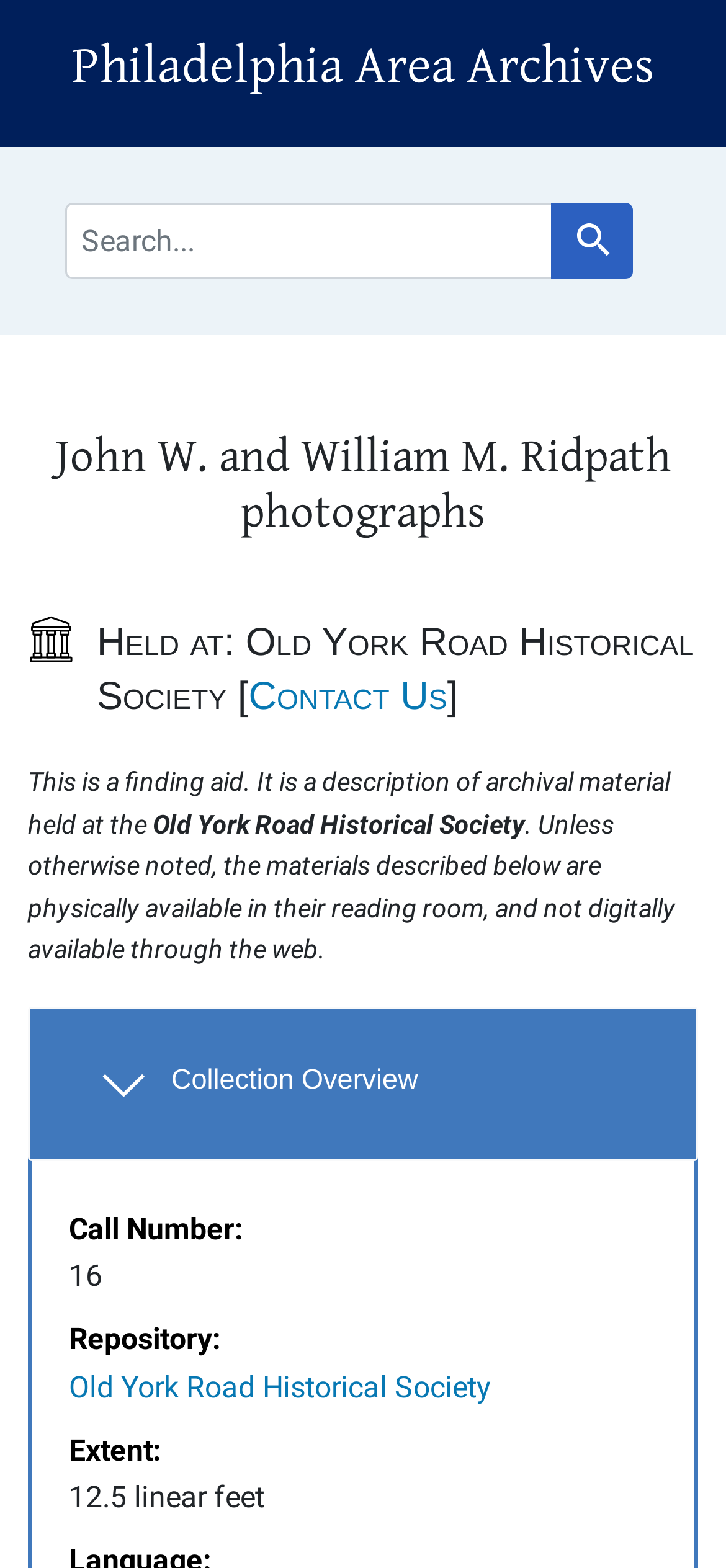Answer the following in one word or a short phrase: 
What is the call number of the collection?

16